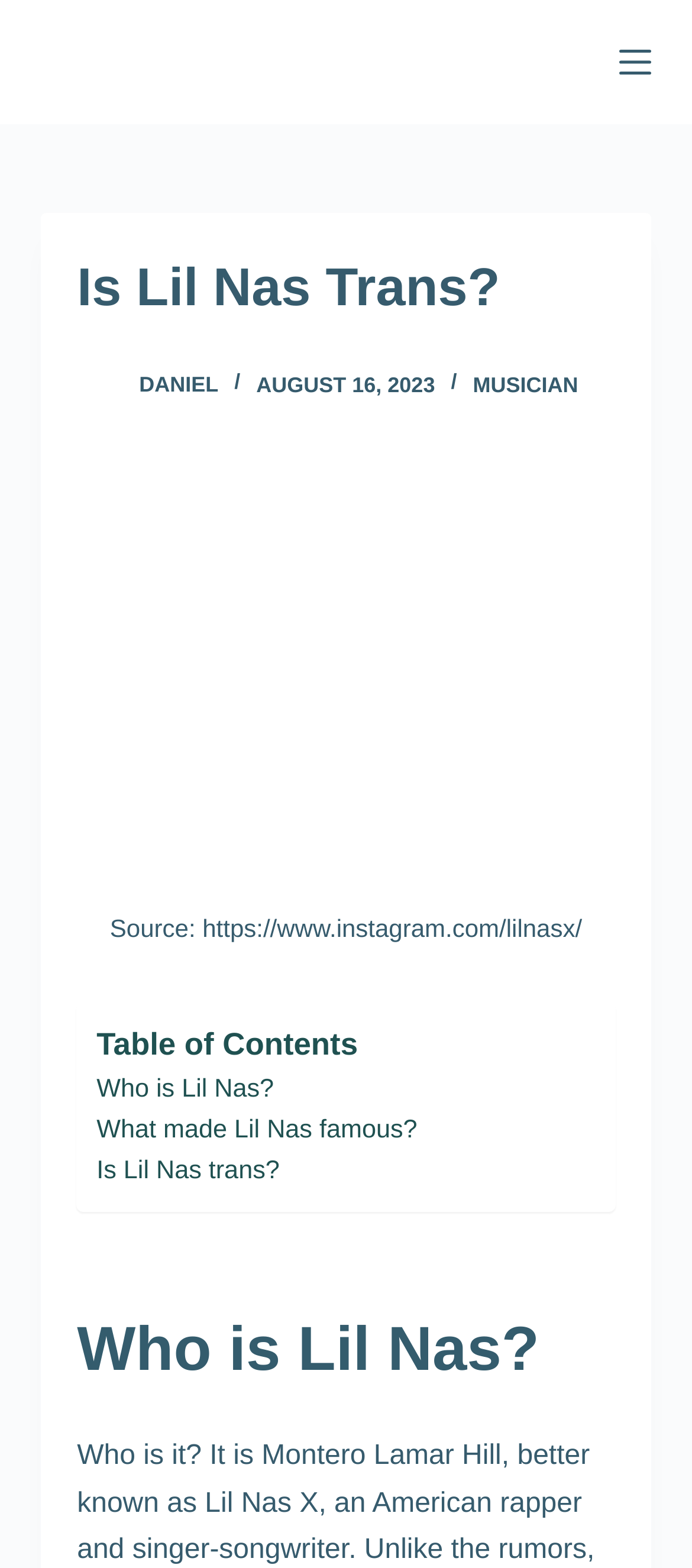Explain the webpage's design and content in an elaborate manner.

The webpage is about Lil Nas X, a musician, and discusses his transgender status. At the top left of the page, there is a link to skip to the content. Next to it, there is a logo of AreTheyTrans.com, which is also a link. On the top right, there is a button to open an off-canvas menu.

Below the logo, there is a header section with a heading that reads "Is Lil Nas Trans?" followed by links to the author's name, "Daniel", and a timestamp of August 16, 2023. There is also a link to the category "MUSICIAN".

Under the header section, there is a figure with an image related to Lil Nas X, accompanied by a caption that mentions the source of the image as Instagram. Below the figure, there is a table of contents with links to three sections: "Who is Lil Nas?", "What made Lil Nas famous?", and "Is Lil Nas trans?".

Finally, there is a heading that reads "Who is Lil Nas?" which is likely the start of the main content section.